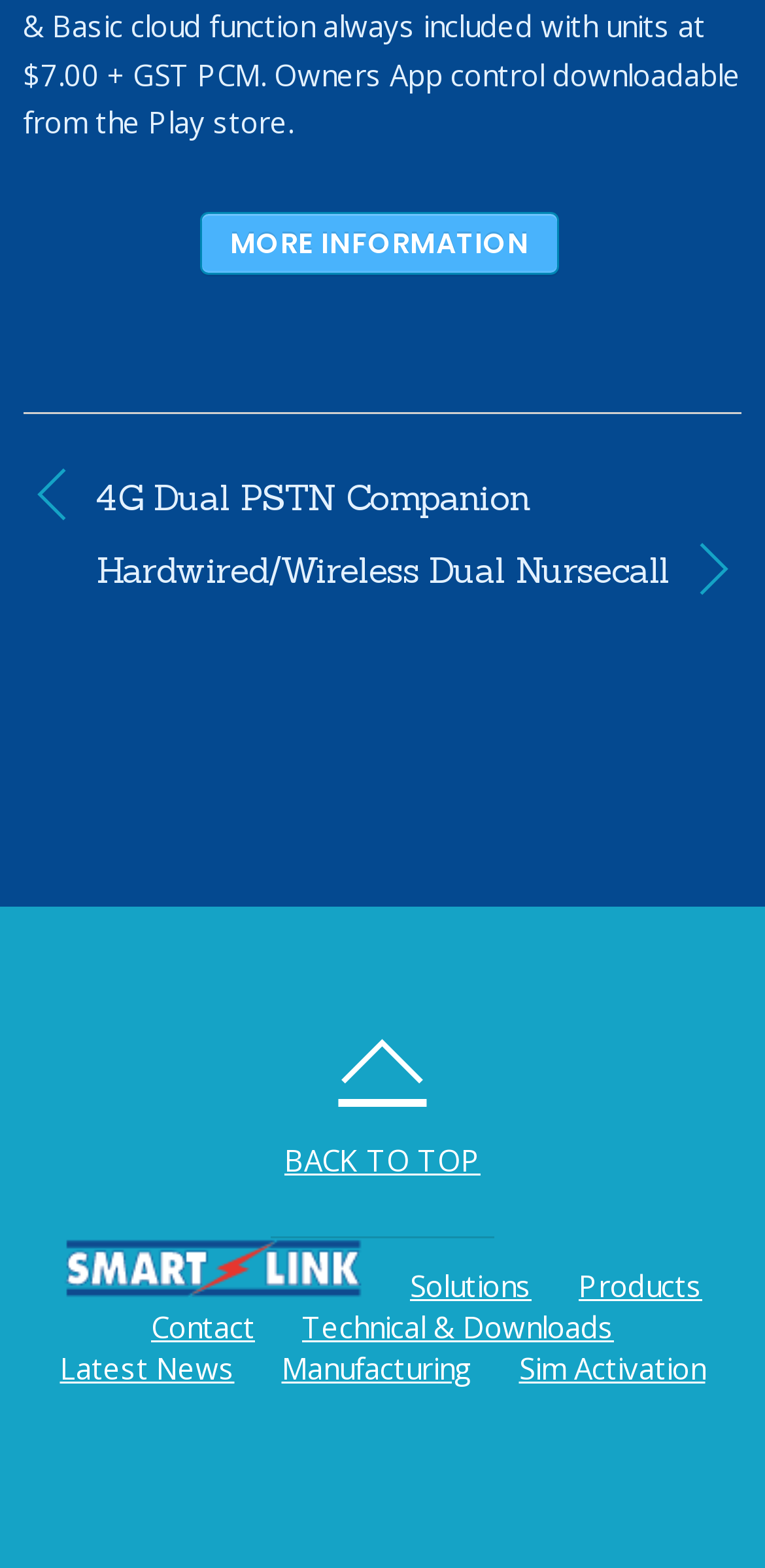Respond with a single word or phrase for the following question: 
What is the first link on the webpage?

MORE INFORMATION